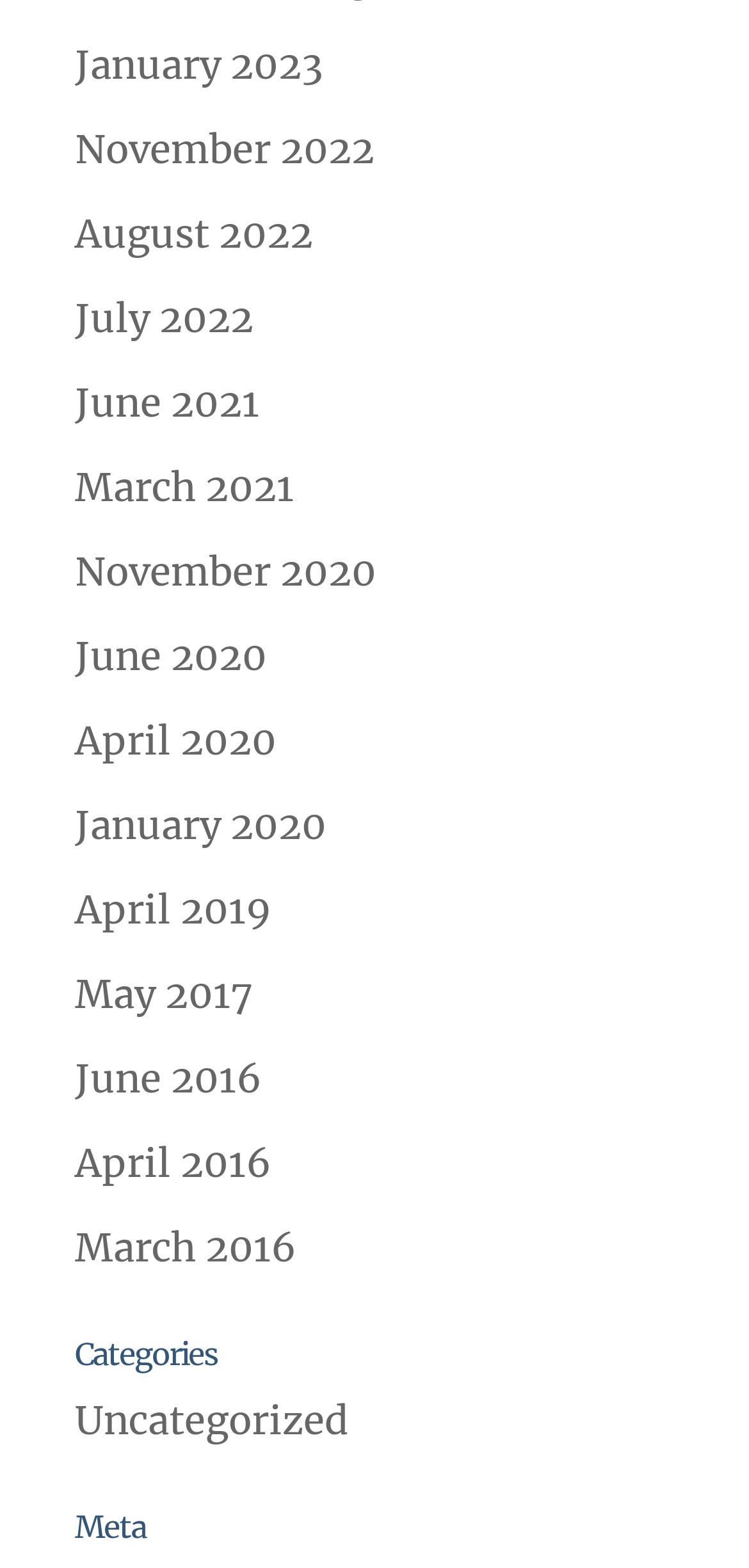Can you specify the bounding box coordinates for the region that should be clicked to fulfill this instruction: "browse categories".

[0.1, 0.853, 0.9, 0.885]